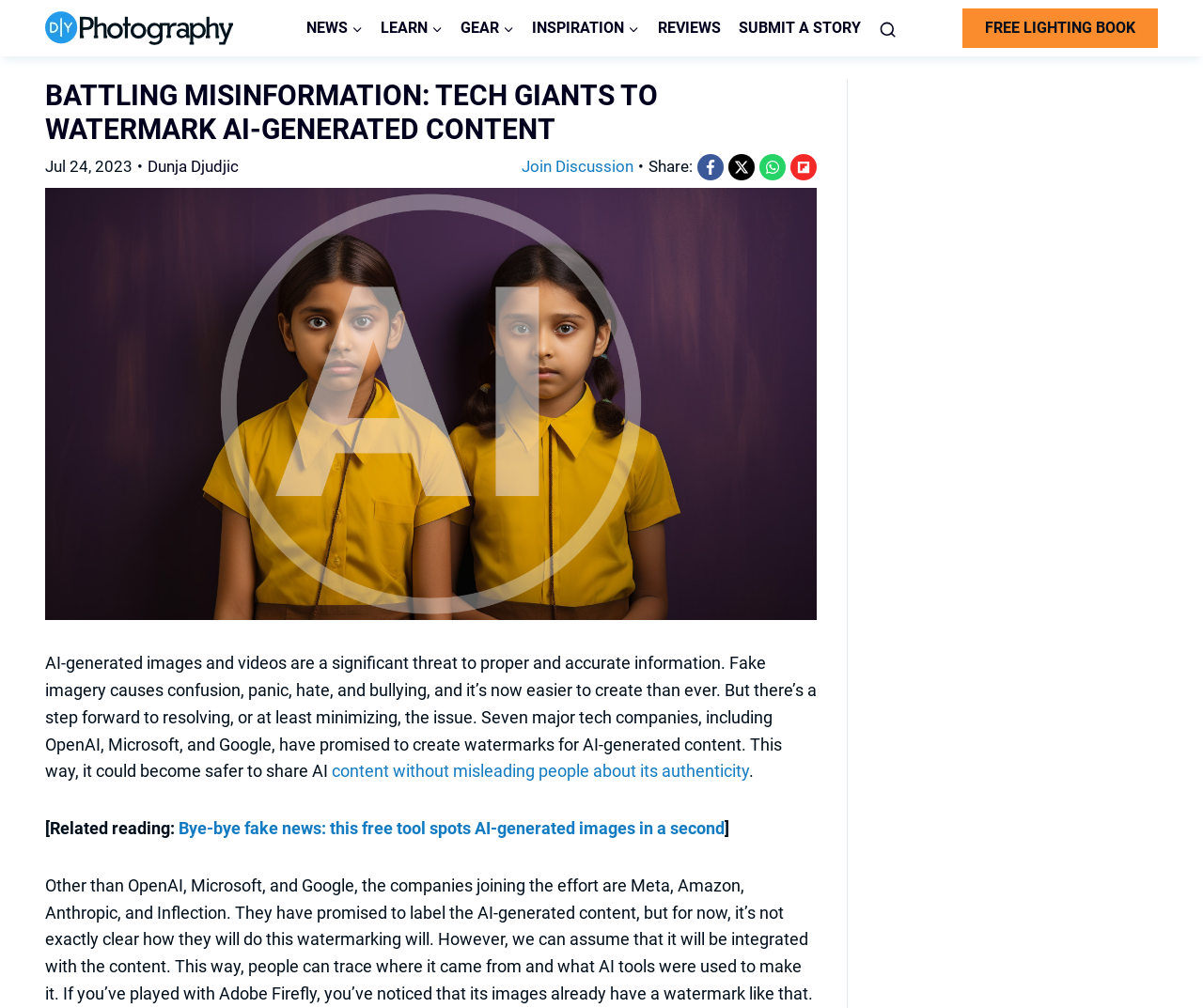Respond to the question below with a single word or phrase: What is the name of the free tool that spots AI-generated images in a second?

Adobe Firefly